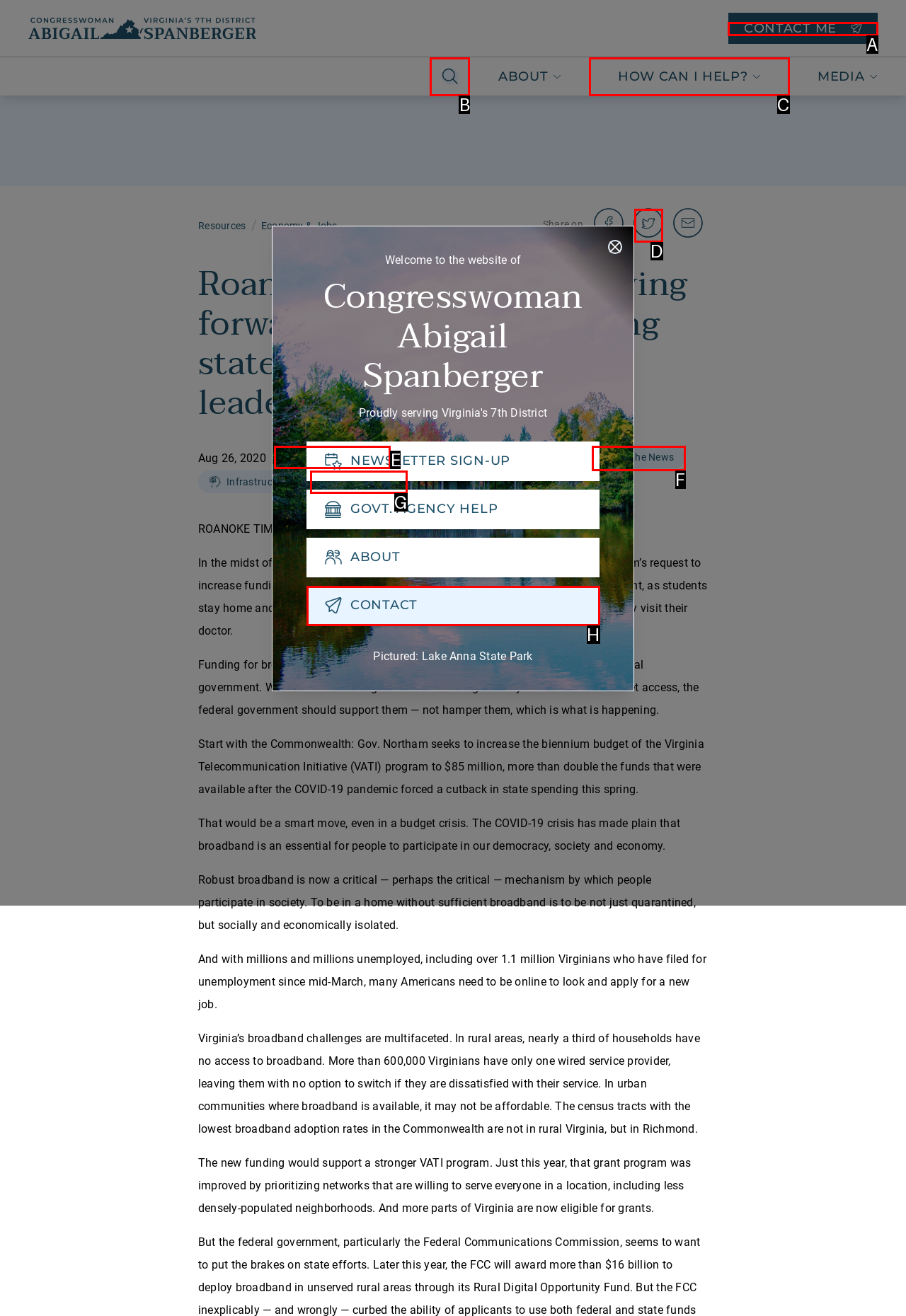Which UI element matches this description: Annual Ohio Golf Open?
Reply with the letter of the correct option directly.

None